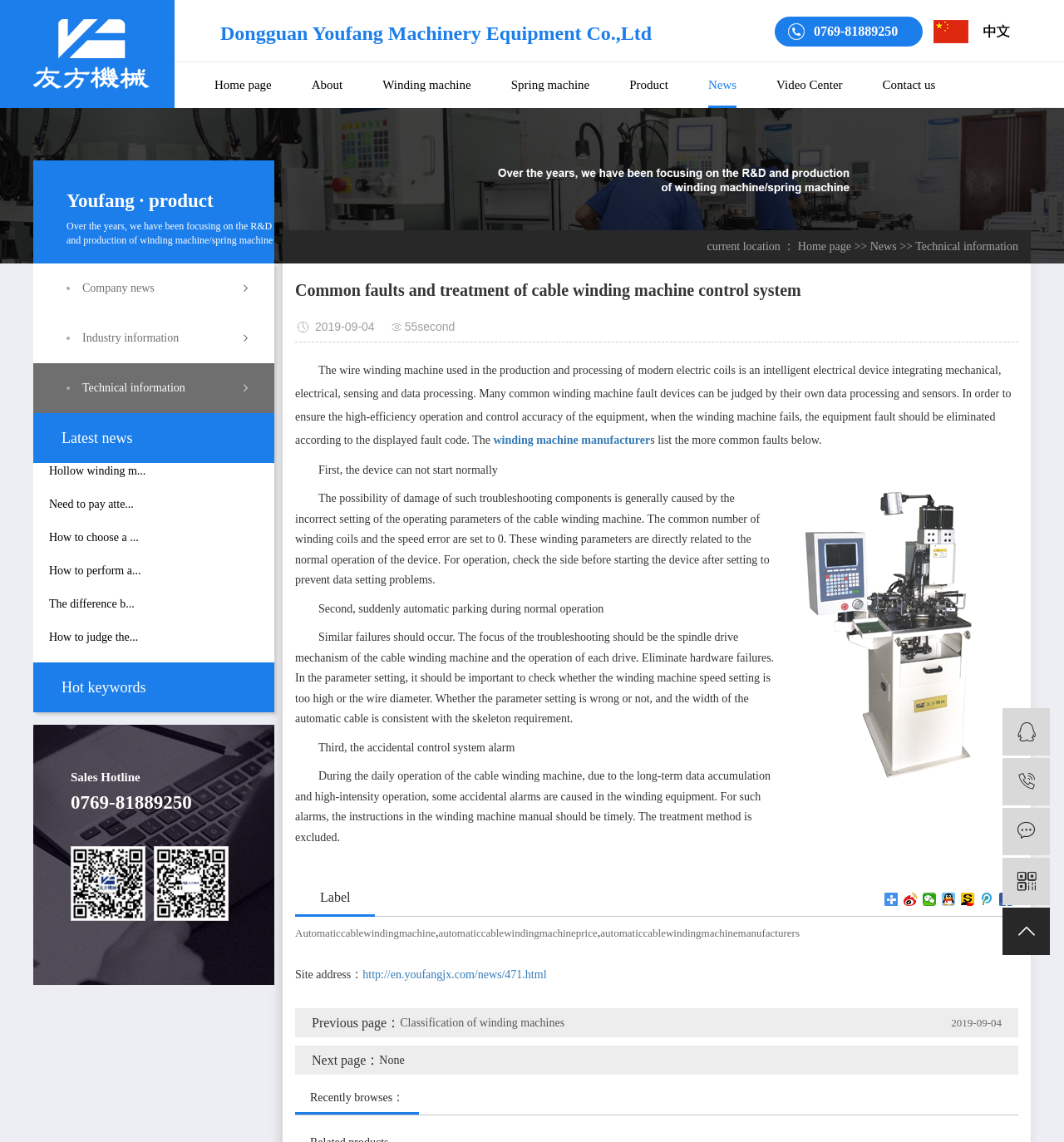What is the phone number at the top of the webpage?
Refer to the image and give a detailed answer to the query.

I found the phone number by looking at the top of the webpage, where it is displayed next to the company name. The text '0769-81889250' is located at the top of the page, indicating that it is the phone number.